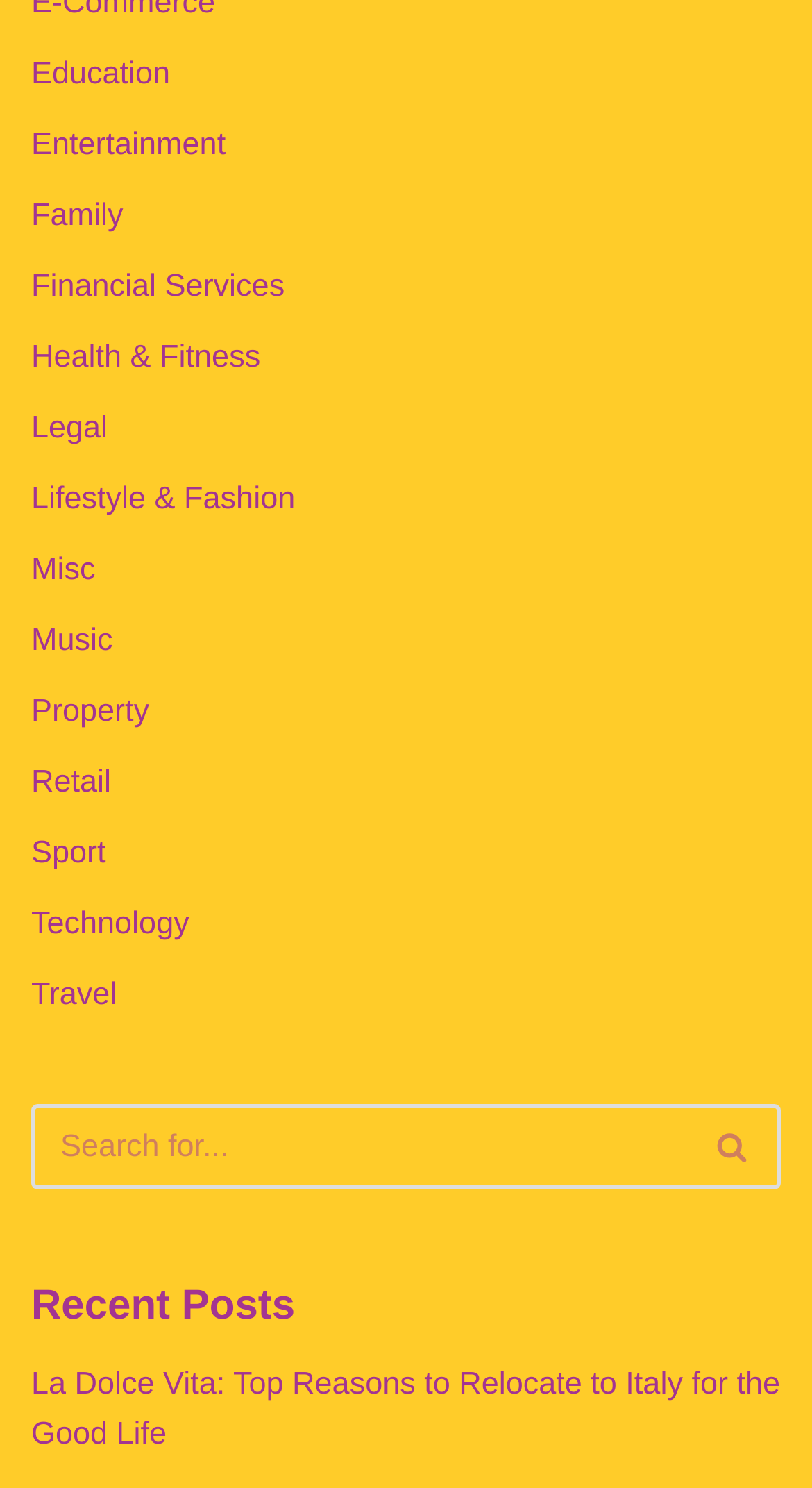Find the bounding box coordinates for the area that must be clicked to perform this action: "Read the recent post about La Dolce Vita".

[0.038, 0.918, 0.961, 0.976]